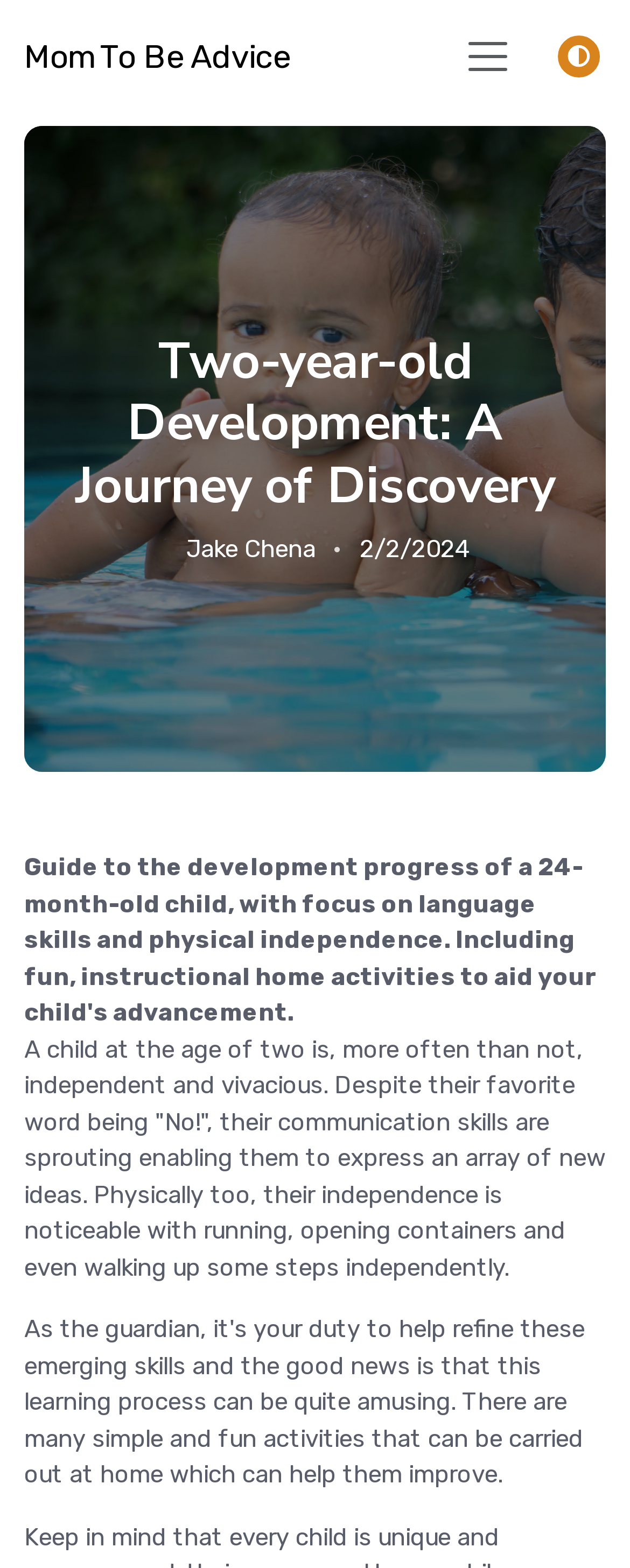Construct a comprehensive description capturing every detail on the webpage.

The webpage appears to be an article or blog post about two-year-old child development. At the top left, there is a link to "Mom To Be Advice". On the top right, there is a button to toggle navigation, and next to it, a button with an icon. 

Below the top section, the main content area begins. It has a heading that reads "Two-year-old Development: A Journey of Discovery". Underneath the heading, there is a link to "Jake Chena" and a date "2/2/2024" on the same line. 

The main article text starts below, describing the characteristics of a two-year-old child, including their independence, communication skills, and physical abilities. The text occupies most of the page, spanning from the top center to the bottom center.